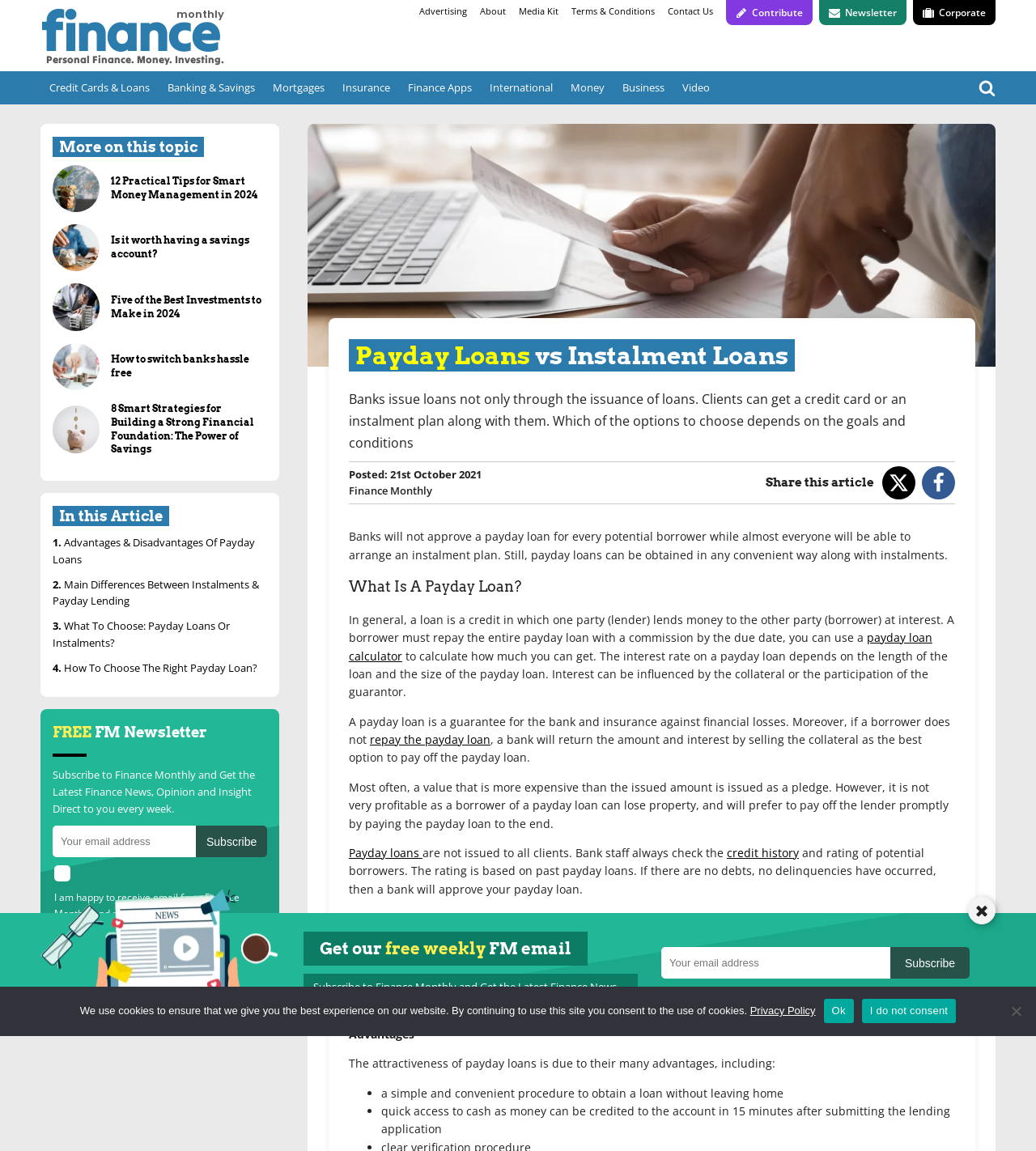What is the main title displayed on this webpage?

Payday Loans vs Instalment Loans